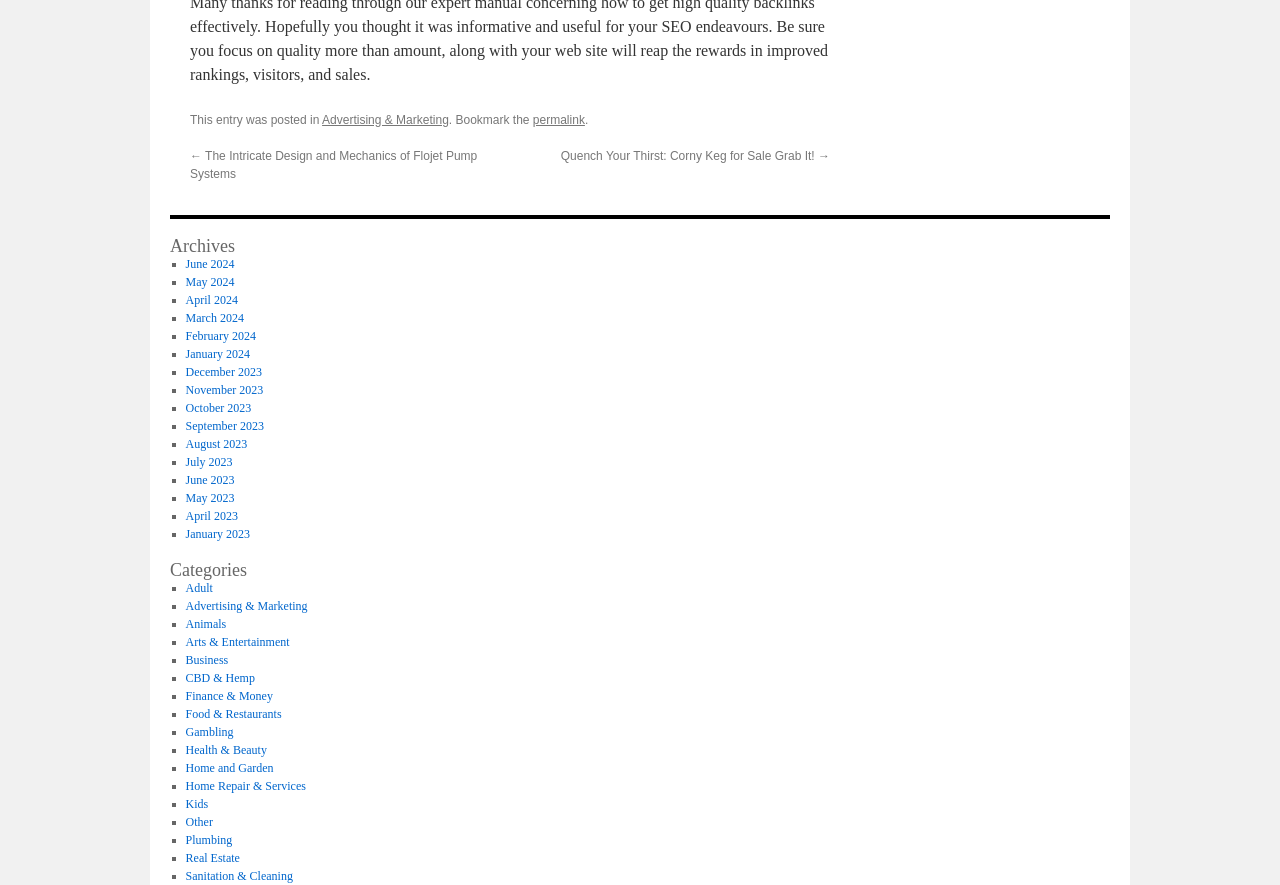Using the description: "Home Repair & Services", determine the UI element's bounding box coordinates. Ensure the coordinates are in the format of four float numbers between 0 and 1, i.e., [left, top, right, bottom].

[0.145, 0.88, 0.239, 0.896]